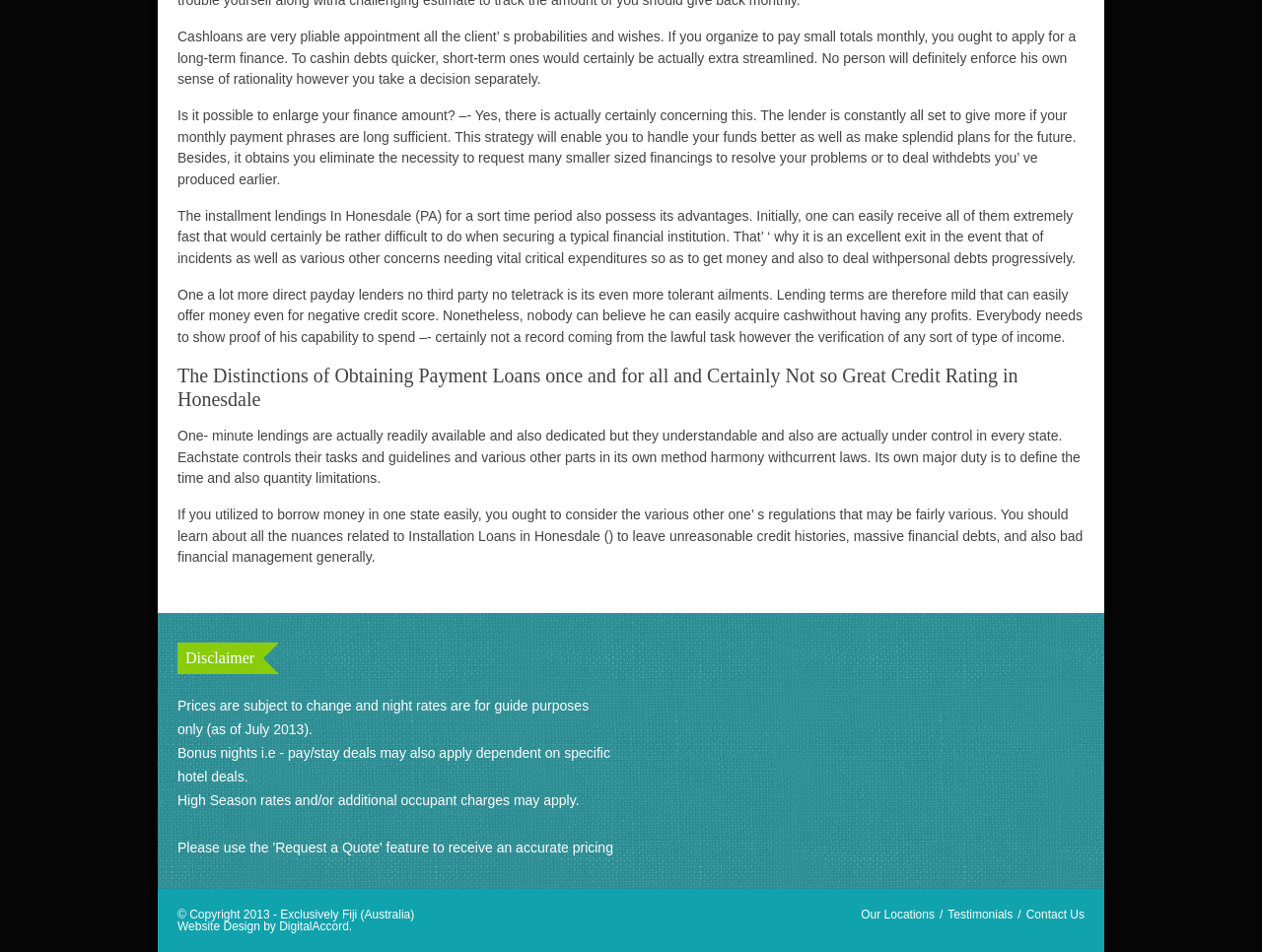What is the main topic of the webpage?
Provide an in-depth and detailed answer to the question.

The webpage appears to be discussing payment loans, specifically in Honesdale, PA, and the differences between obtaining payment loans with good and bad credit ratings. The text explains the advantages and disadvantages of payment loans and provides information on how to manage finances better.